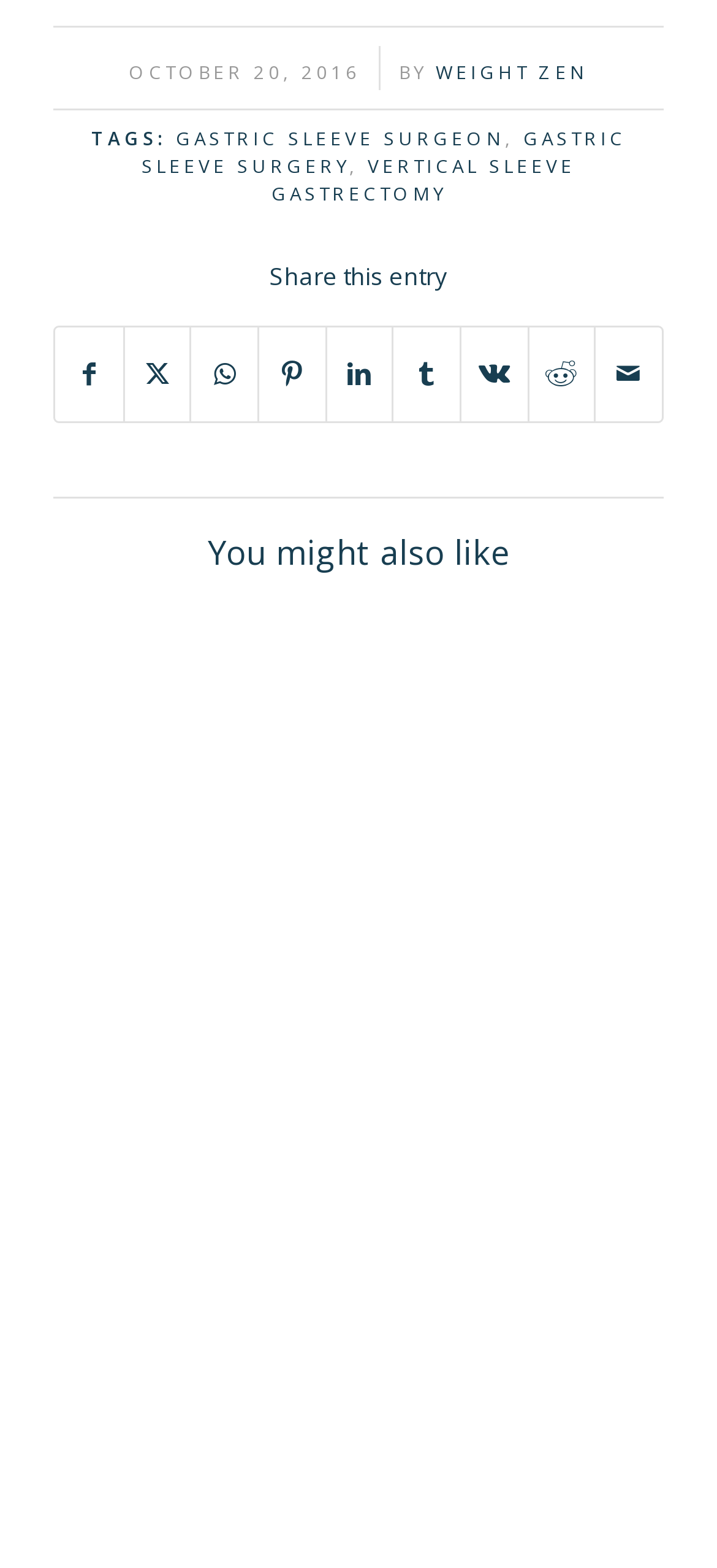Please determine the bounding box coordinates of the element's region to click in order to carry out the following instruction: "Read the article about Celiac Disease Before And After Your Gastric Sleeve Surgery". The coordinates should be four float numbers between 0 and 1, i.e., [left, top, right, bottom].

[0.075, 0.388, 0.492, 0.579]